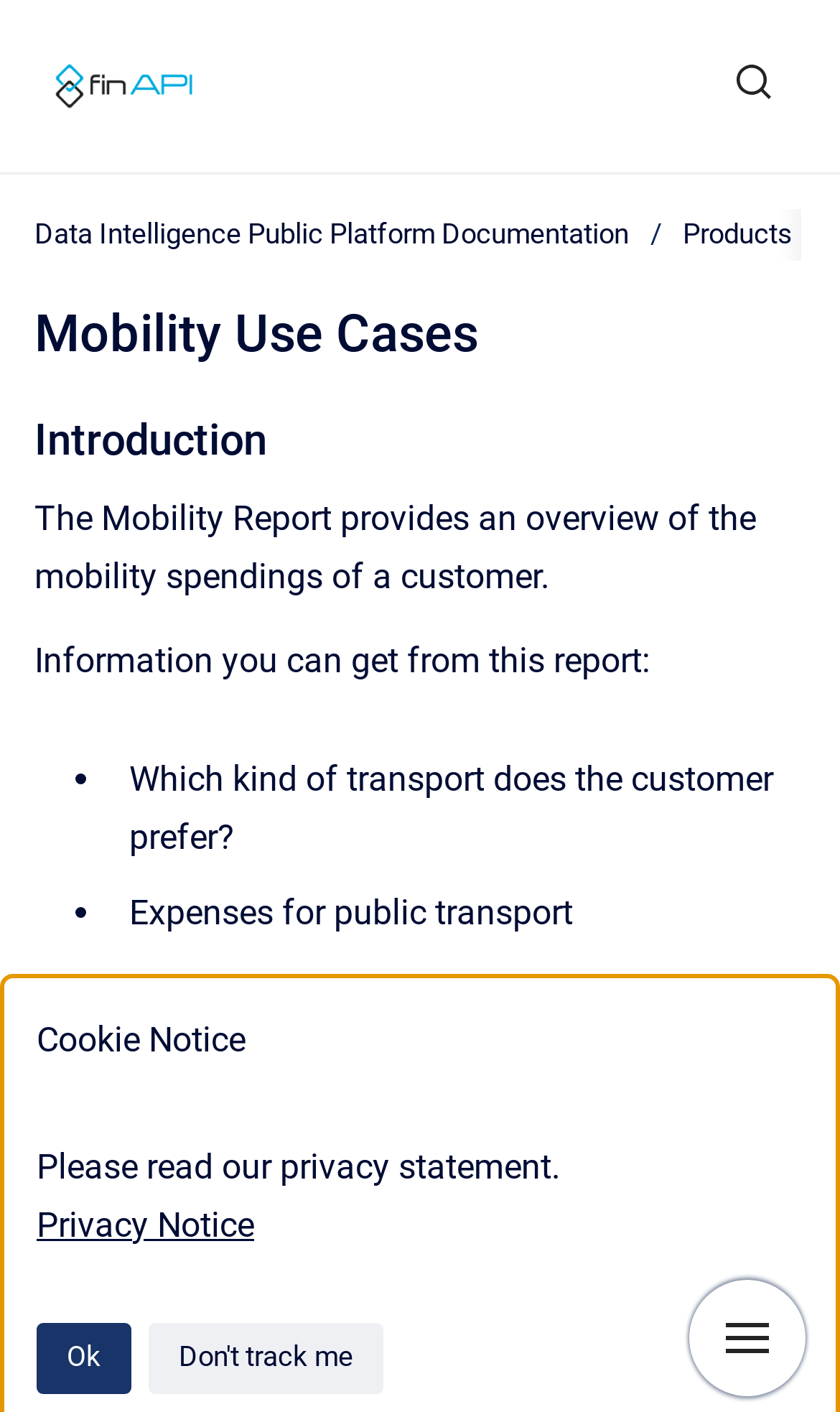Provide the bounding box coordinates of the HTML element described by the text: "Ok". The coordinates should be in the format [left, top, right, bottom] with values between 0 and 1.

[0.044, 0.937, 0.156, 0.987]